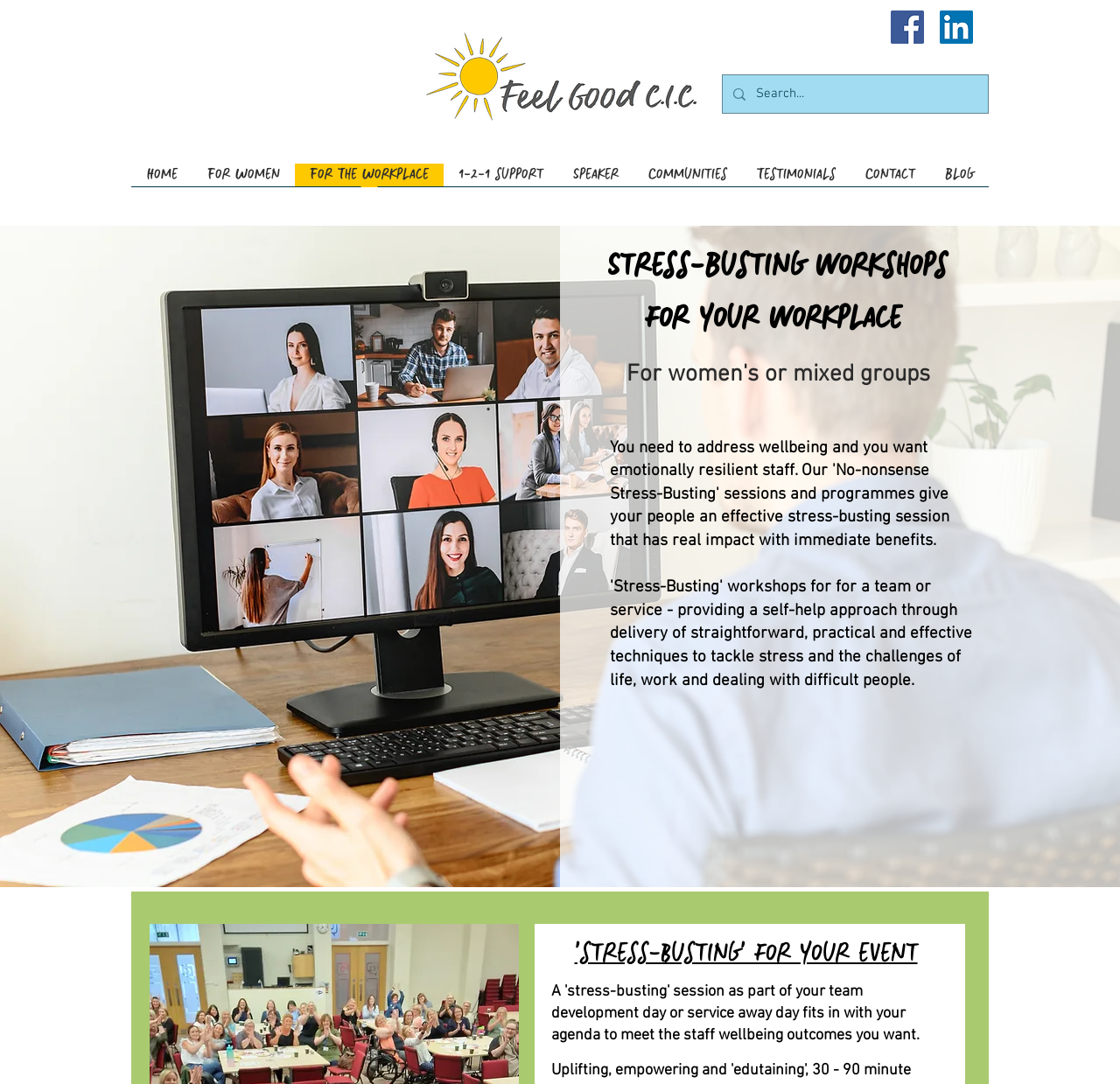Determine the coordinates of the bounding box for the clickable area needed to execute this instruction: "Go to Home page".

[0.117, 0.151, 0.172, 0.182]